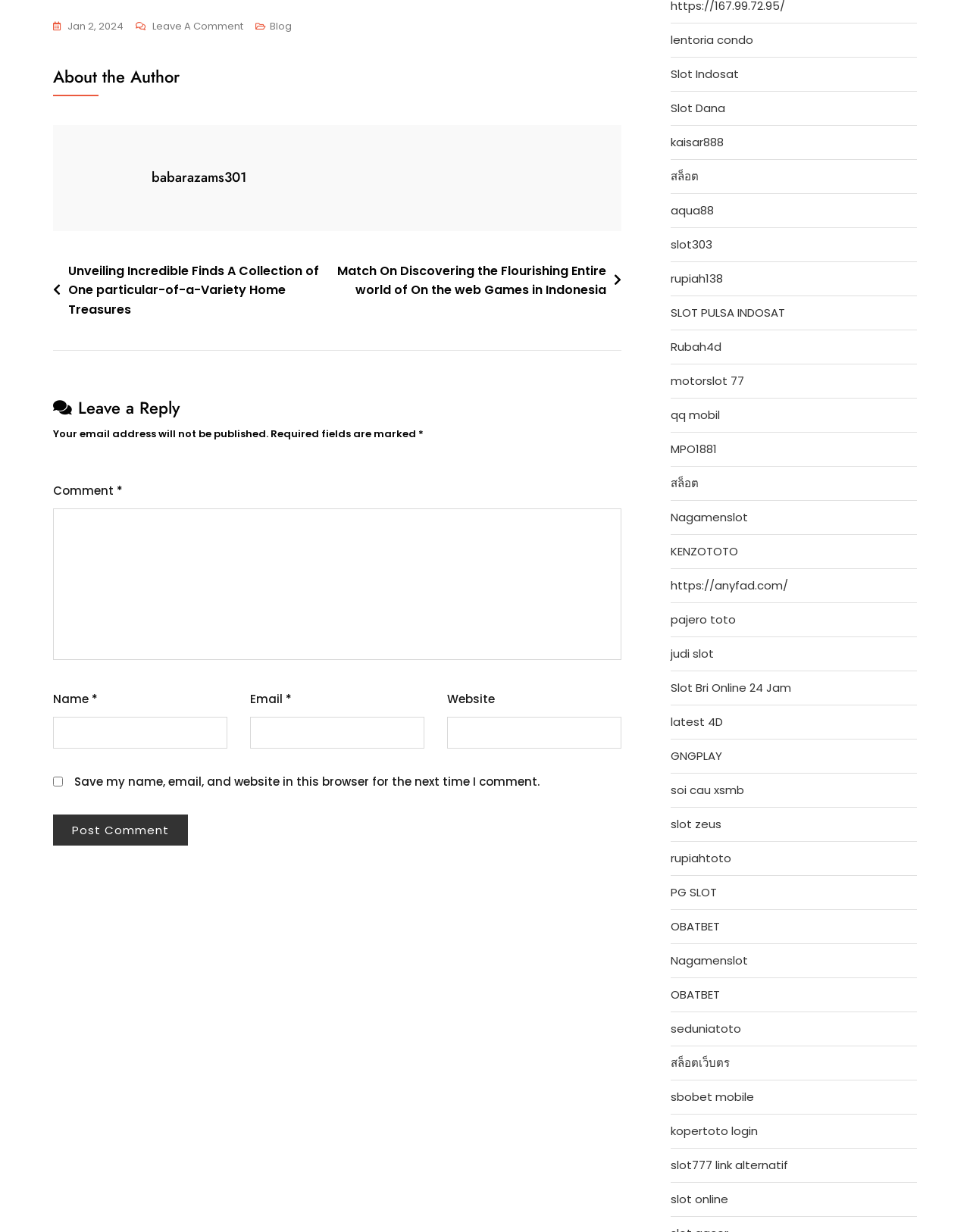How many links are there in the navigation section? Analyze the screenshot and reply with just one word or a short phrase.

2